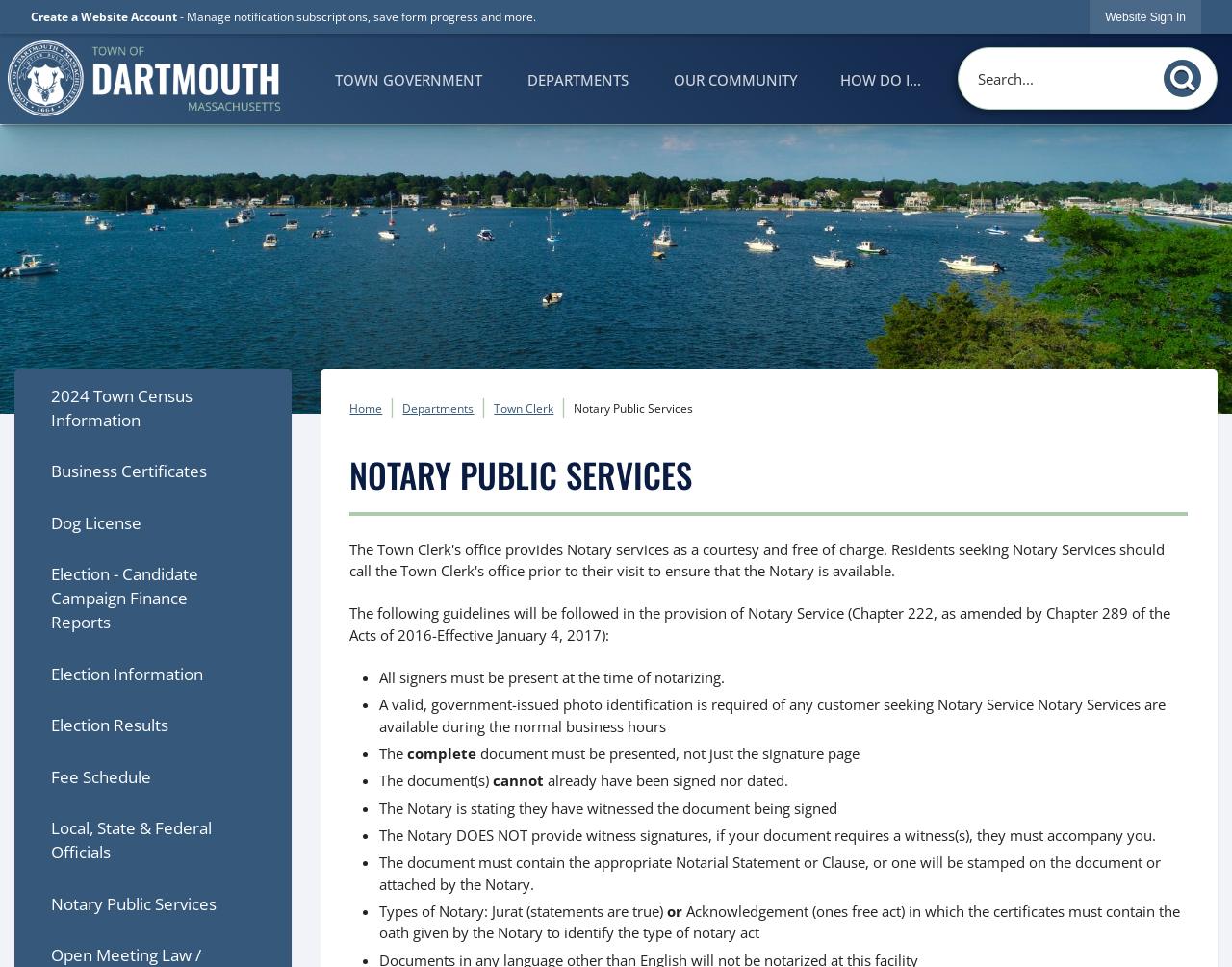Use a single word or phrase to respond to the question:
What is the purpose of the search function?

To search the website